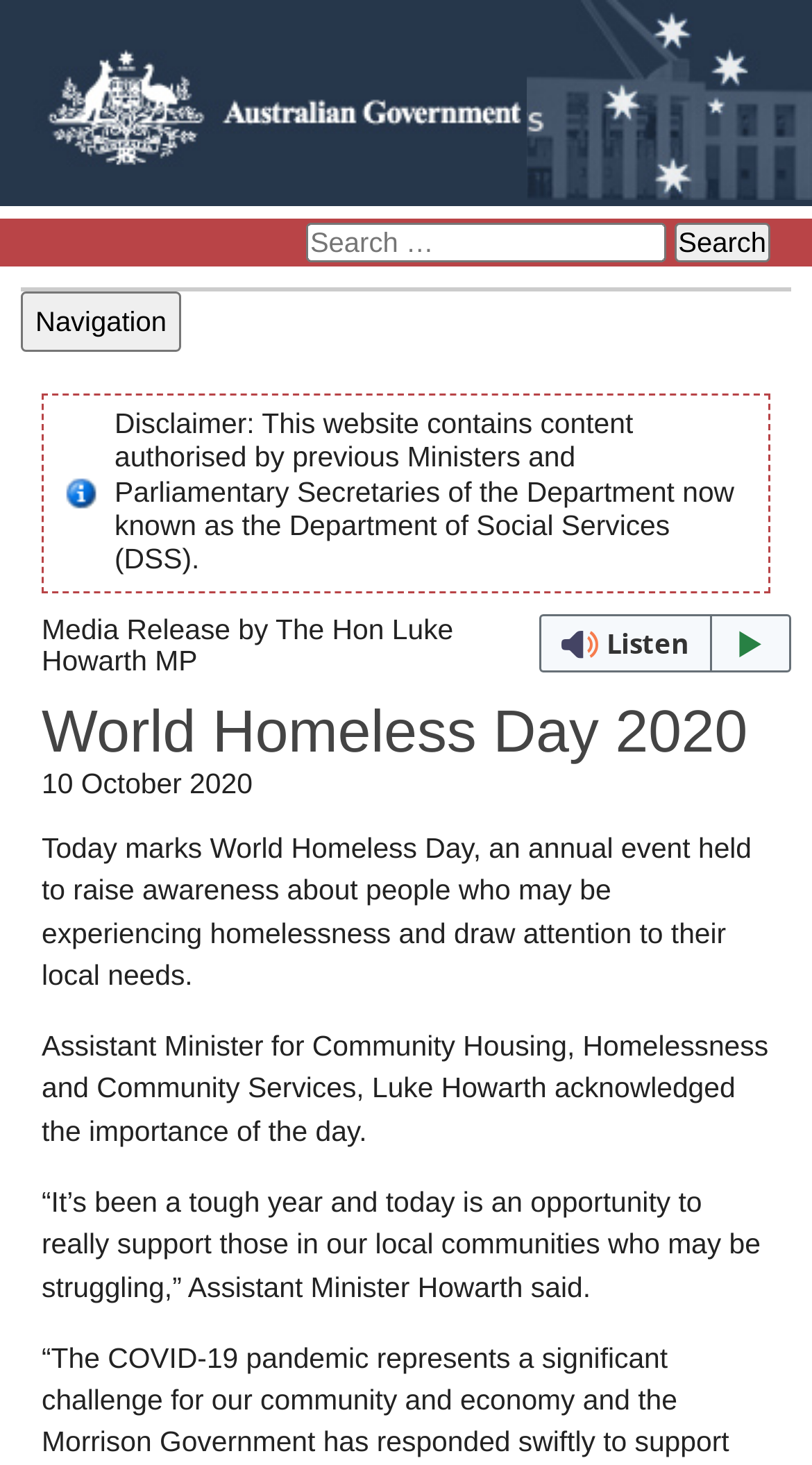Provide an in-depth caption for the contents of the webpage.

The webpage is about World Homeless Day 2020, with a focus on a media release by The Hon Luke Howarth MP. At the top left, there is a link to the Australian Government, accompanied by an image with the same name. Next to it, there is a search bar with a searchbox and a search button. 

Below the search bar, there is a main navigation section. To the right of the navigation section, there is a complementary section that contains a disclaimer about the website's content. 

The main content of the webpage starts with a button to listen to the content with webReader. Below the button, there is a heading that reads "World Homeless Day 2020", followed by the date "10 October 2020". The main article then discusses the importance of World Homeless Day, with quotes from Assistant Minister Luke Howarth. The text is divided into paragraphs, with the minister's quotes set apart from the rest of the text.